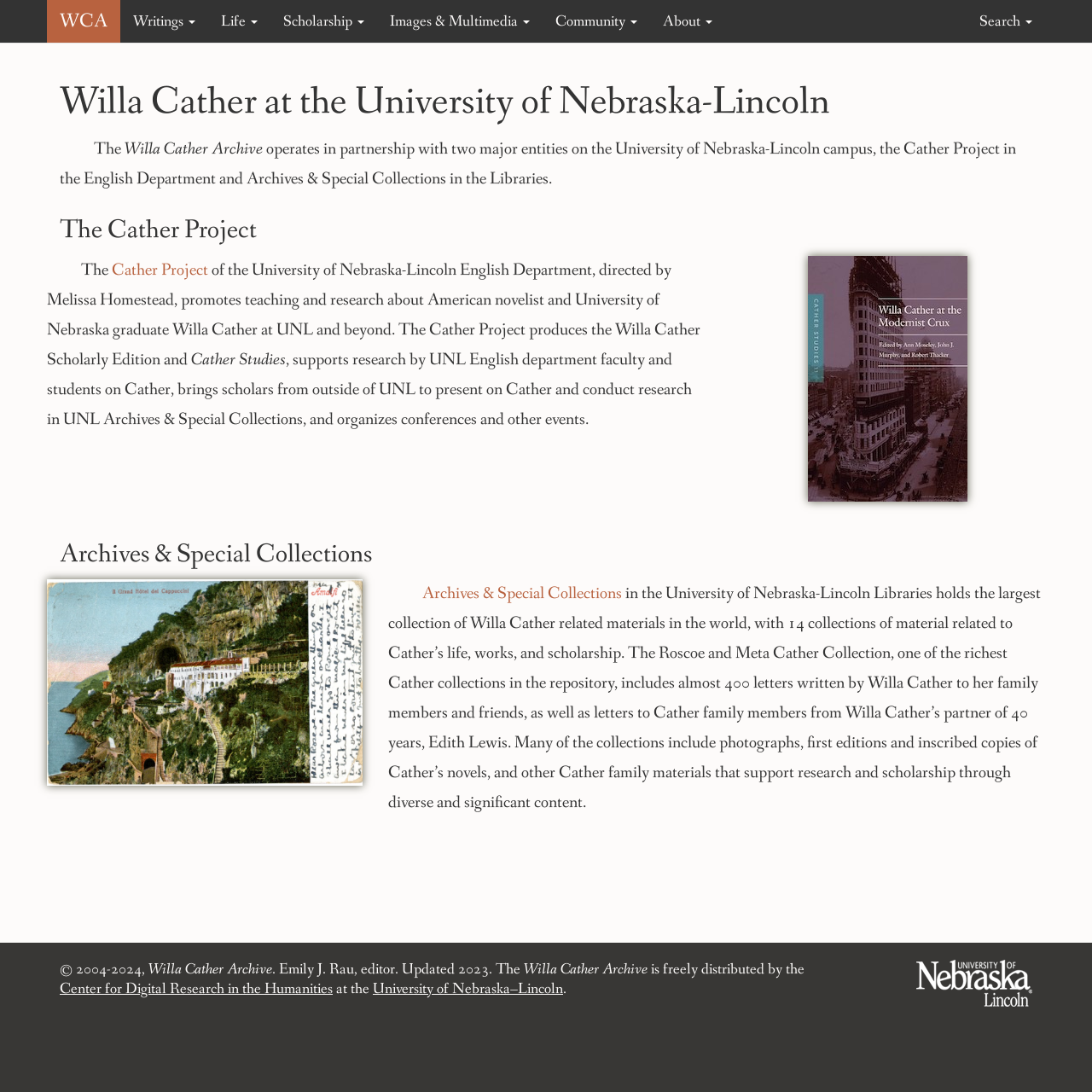Could you find the bounding box coordinates of the clickable area to complete this instruction: "Visit the Center for Digital Research in the Humanities"?

[0.055, 0.896, 0.305, 0.914]